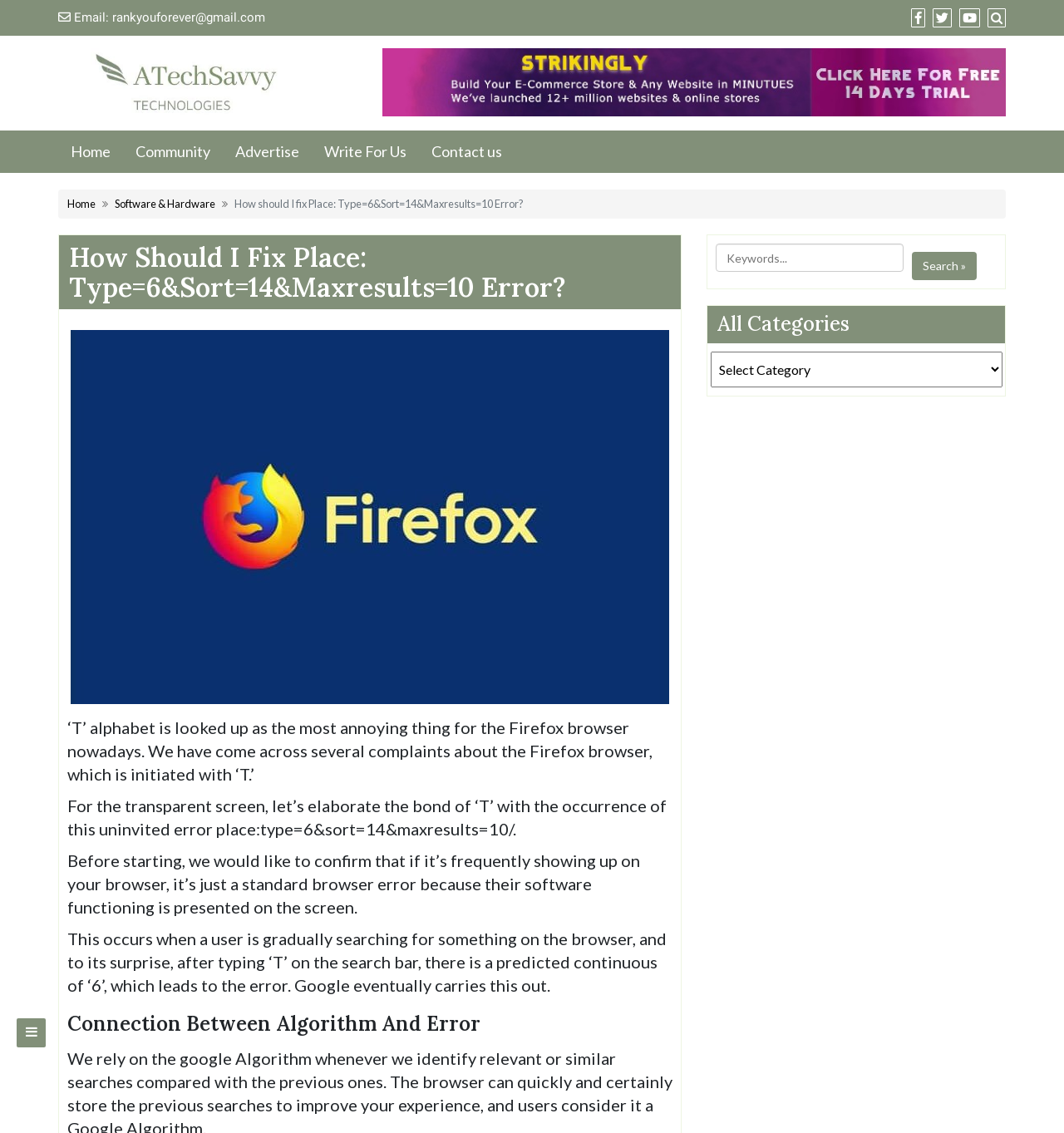How many links are there in the navigation breadcrumb?
Provide a one-word or short-phrase answer based on the image.

3